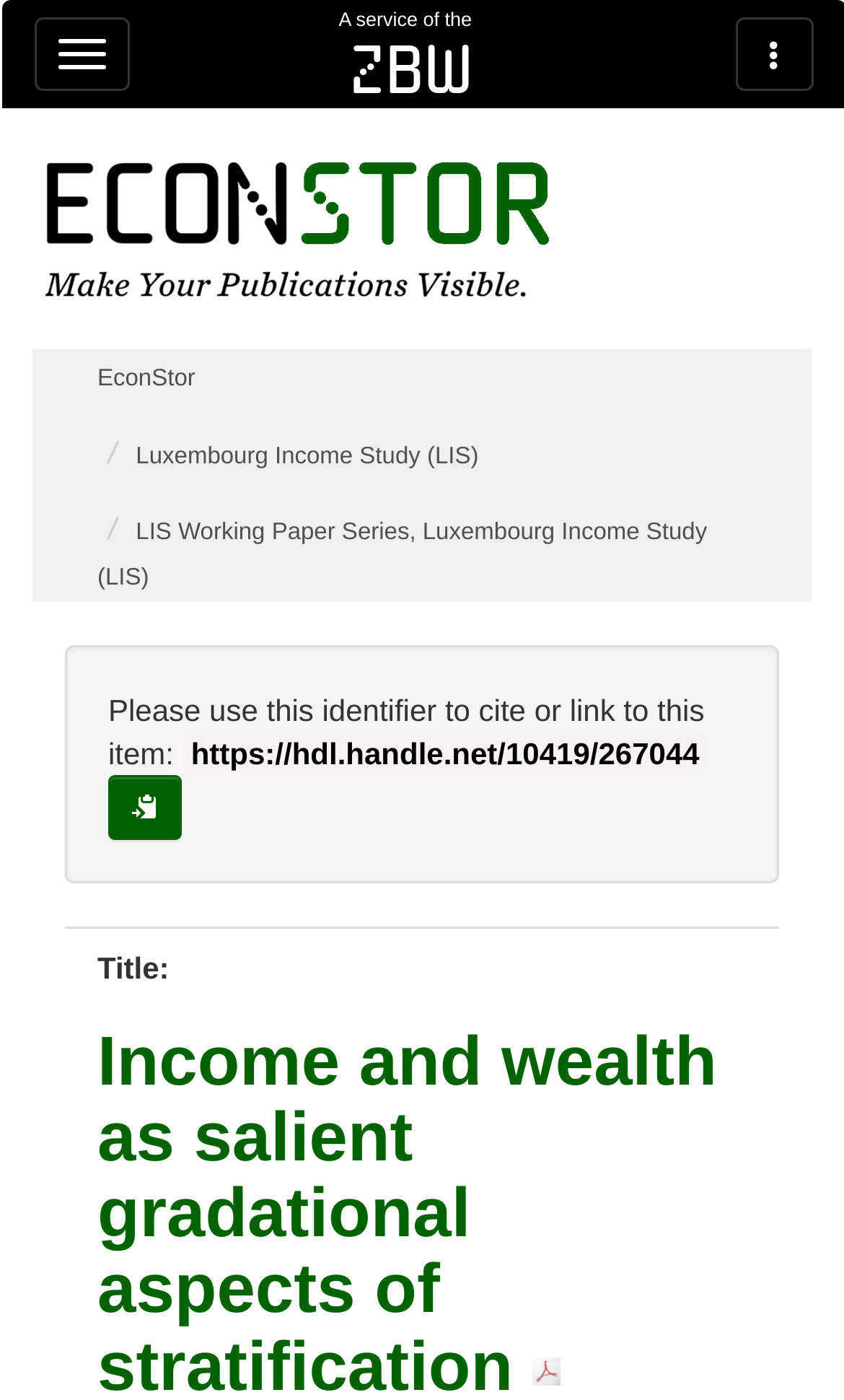Could you identify the text that serves as the heading for this webpage?

Income and wealth as salient gradational aspects of stratification 